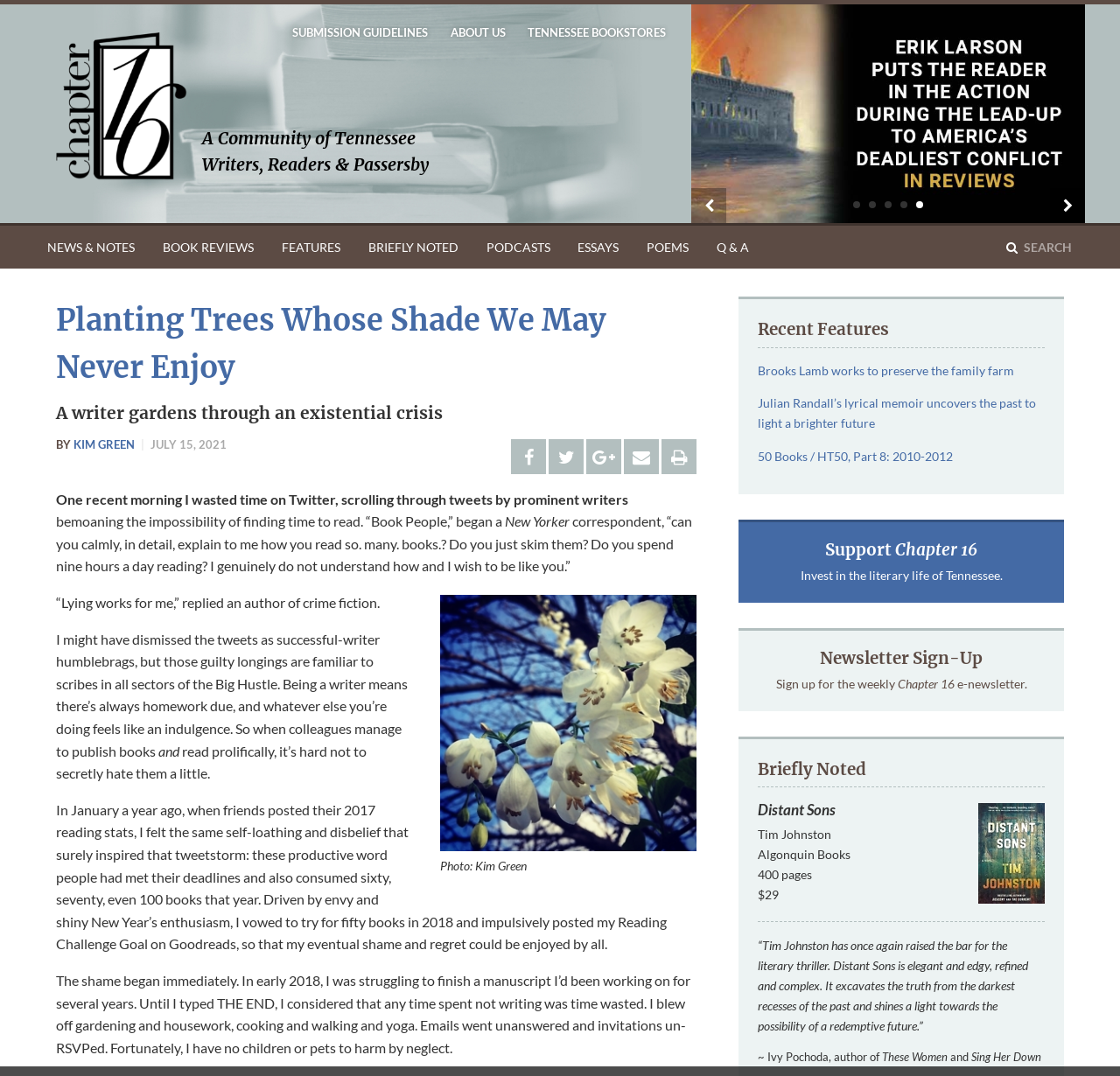What is the price of the book 'Distant Sons'?
Provide a well-explained and detailed answer to the question.

I found the answer by looking at the static text element with the content '$29' which is located in the 'Briefly Noted' section, indicating the price of the book 'Distant Sons'.